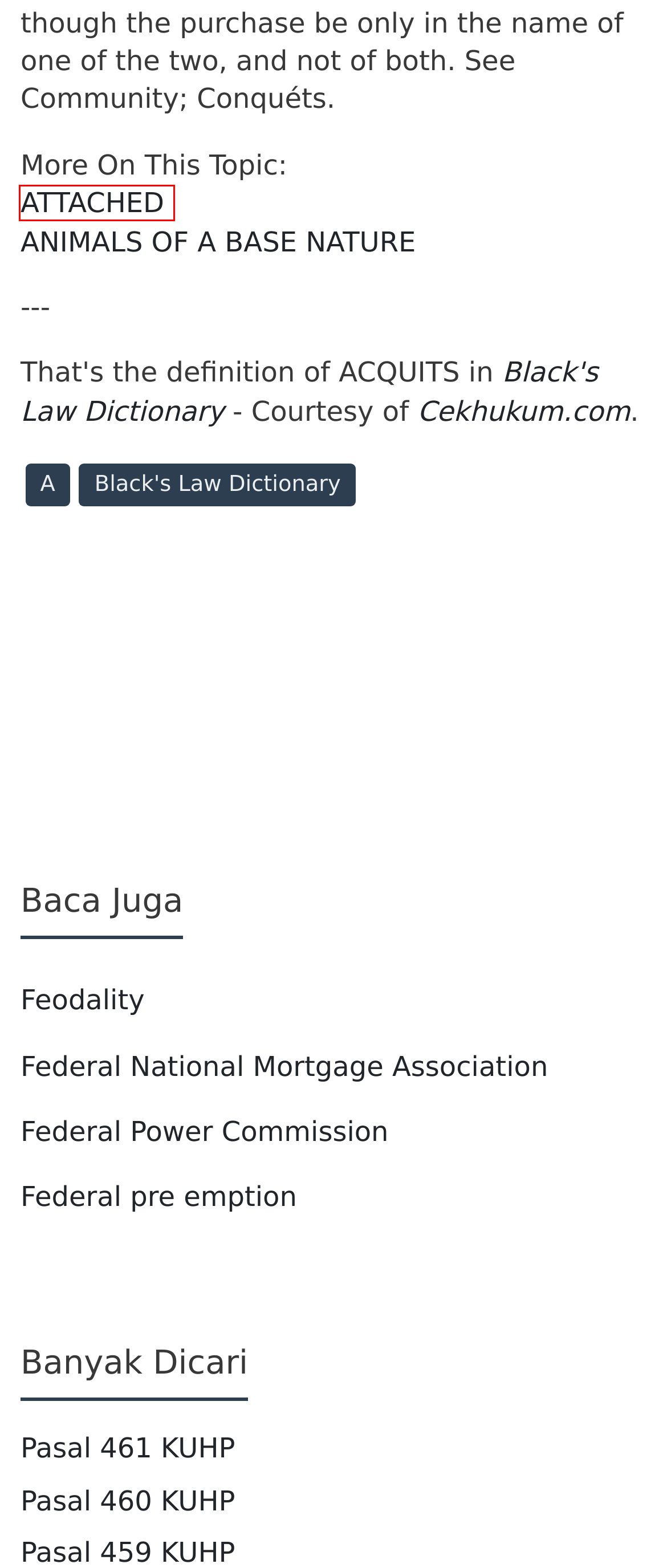You are presented with a screenshot of a webpage with a red bounding box. Select the webpage description that most closely matches the new webpage after clicking the element inside the red bounding box. The options are:
A. A - Cekhukum.com
B. ANIMALS OF A BASE NATURE - Black's Law Dictionary - Cekhukum.com
C. ATTACHED - Black's Law Dictionary - Cekhukum.com
D. Federal pre emption - Cekhukum.com
E. Feodality - Cekhukum.com
F. Pasal 460 KUHP - Cekhukum.com
G. Pasal 461 KUHP - Cekhukum.com
H. Federal National Mortgage Association - Cekhukum.com

C